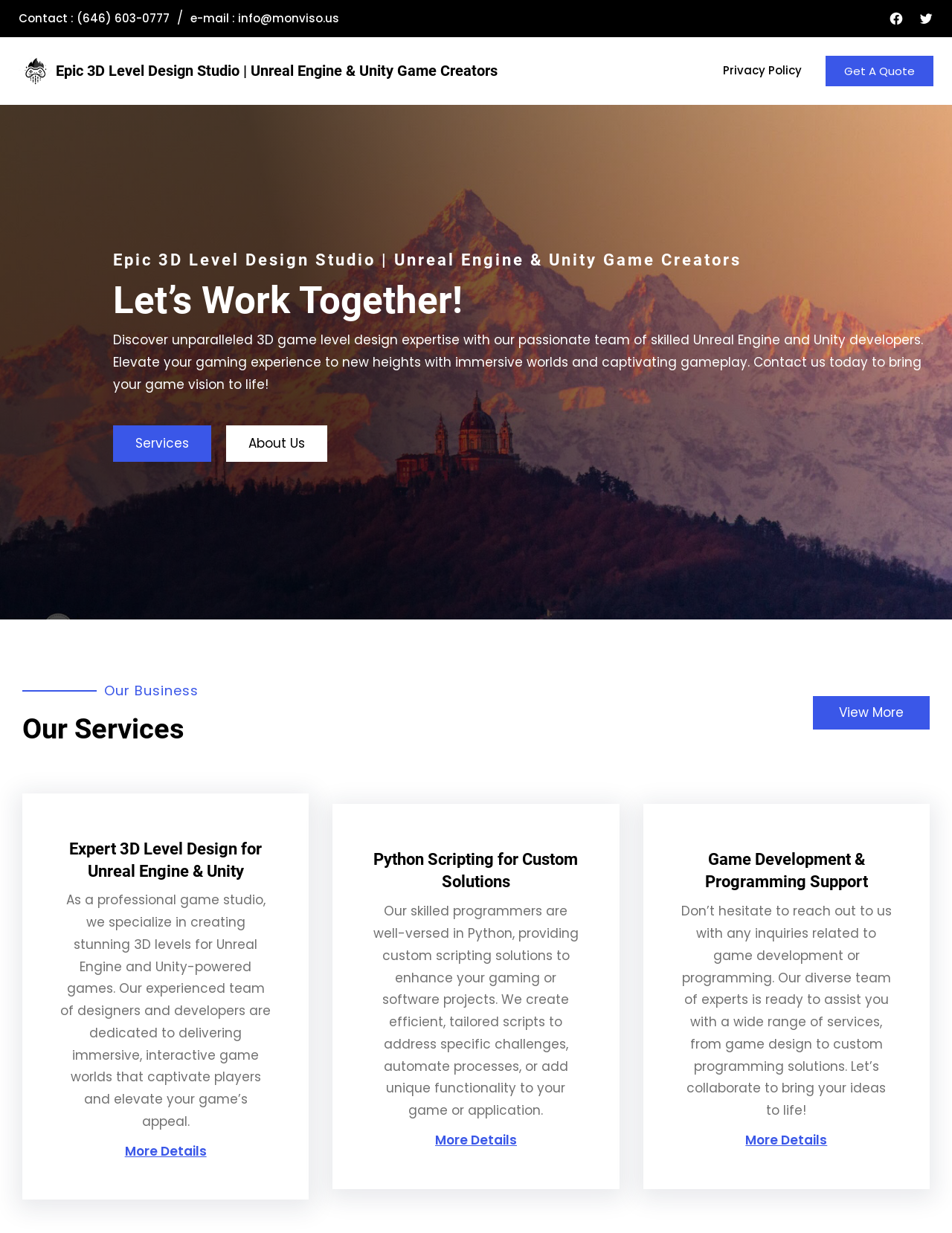What is the phone number to contact the studio?
Please use the image to provide an in-depth answer to the question.

I found the phone number by looking at the top section of the webpage, where it says 'Contact : (646) 603-0777'. This is likely the phone number to contact the Epic 3D Level Design Studio.